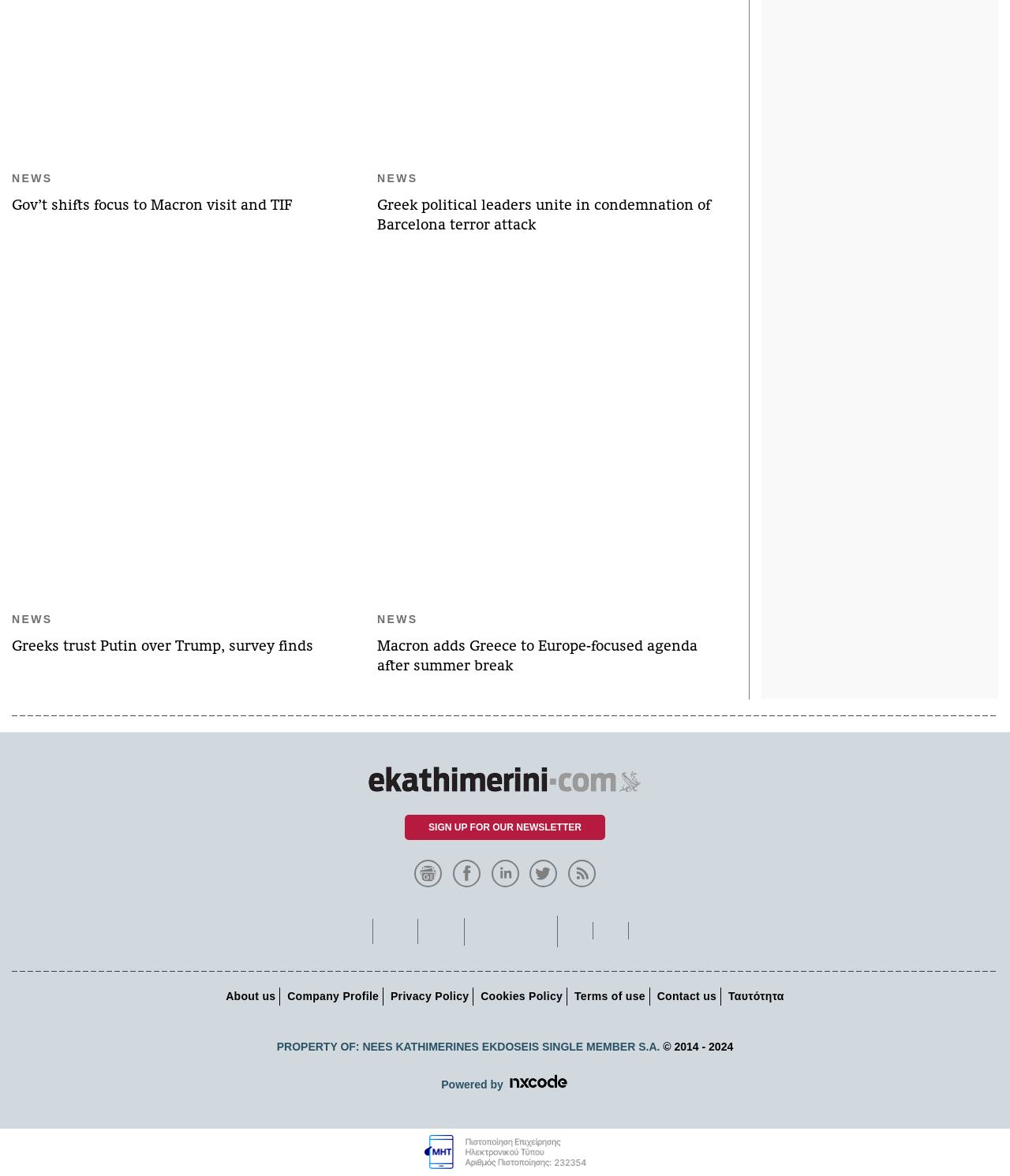What is the purpose of the section with links to social media platforms?
Using the information presented in the image, please offer a detailed response to the question.

The section with links to social media platforms, such as Facebook, Twitter, and LinkedIn, is likely intended to allow users to connect with the publication and stay updated on their latest news and content.